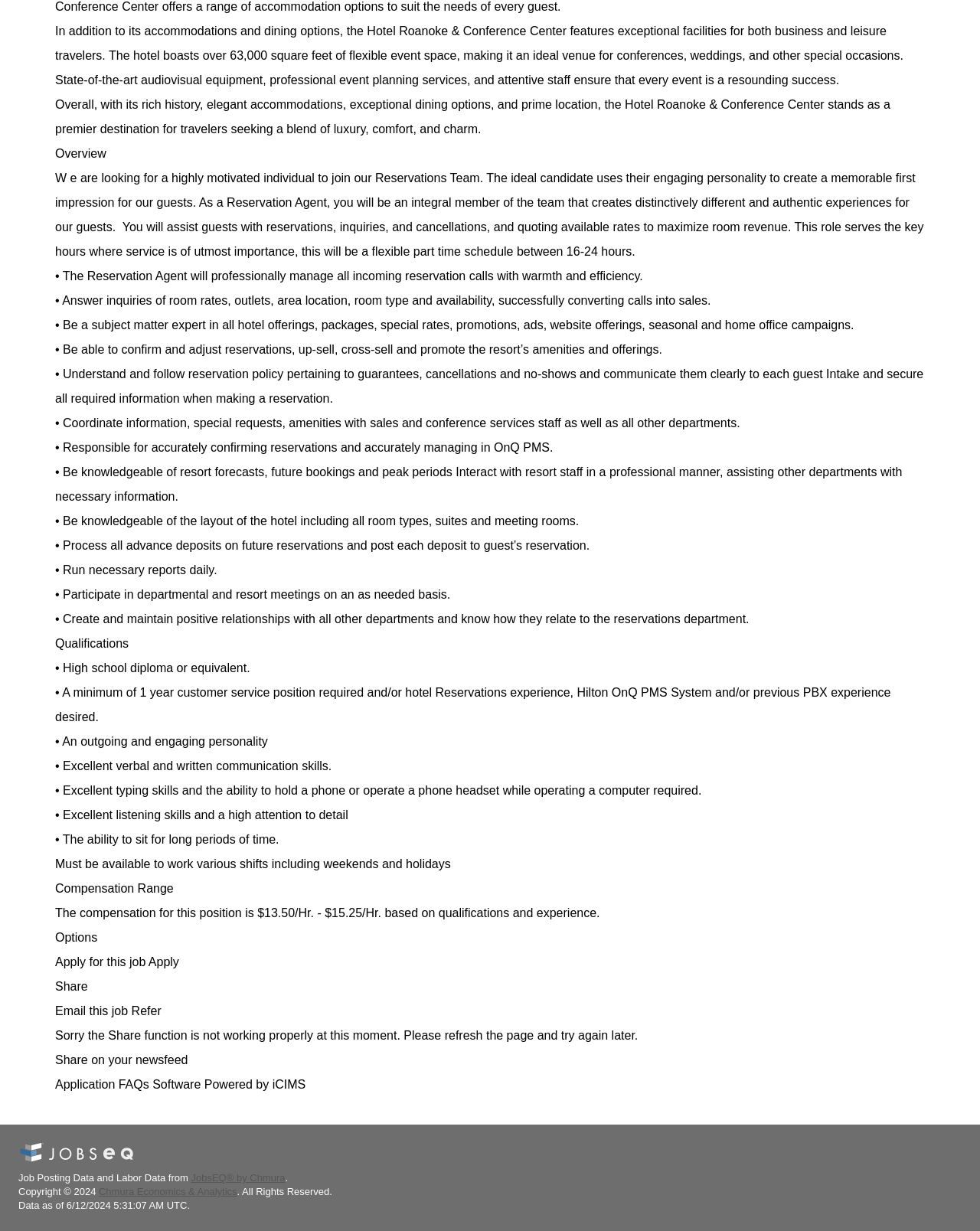What is the hourly compensation range for the Reservation Agent job?
Please look at the screenshot and answer using one word or phrase.

$13.50/Hr. - $15.25/Hr.